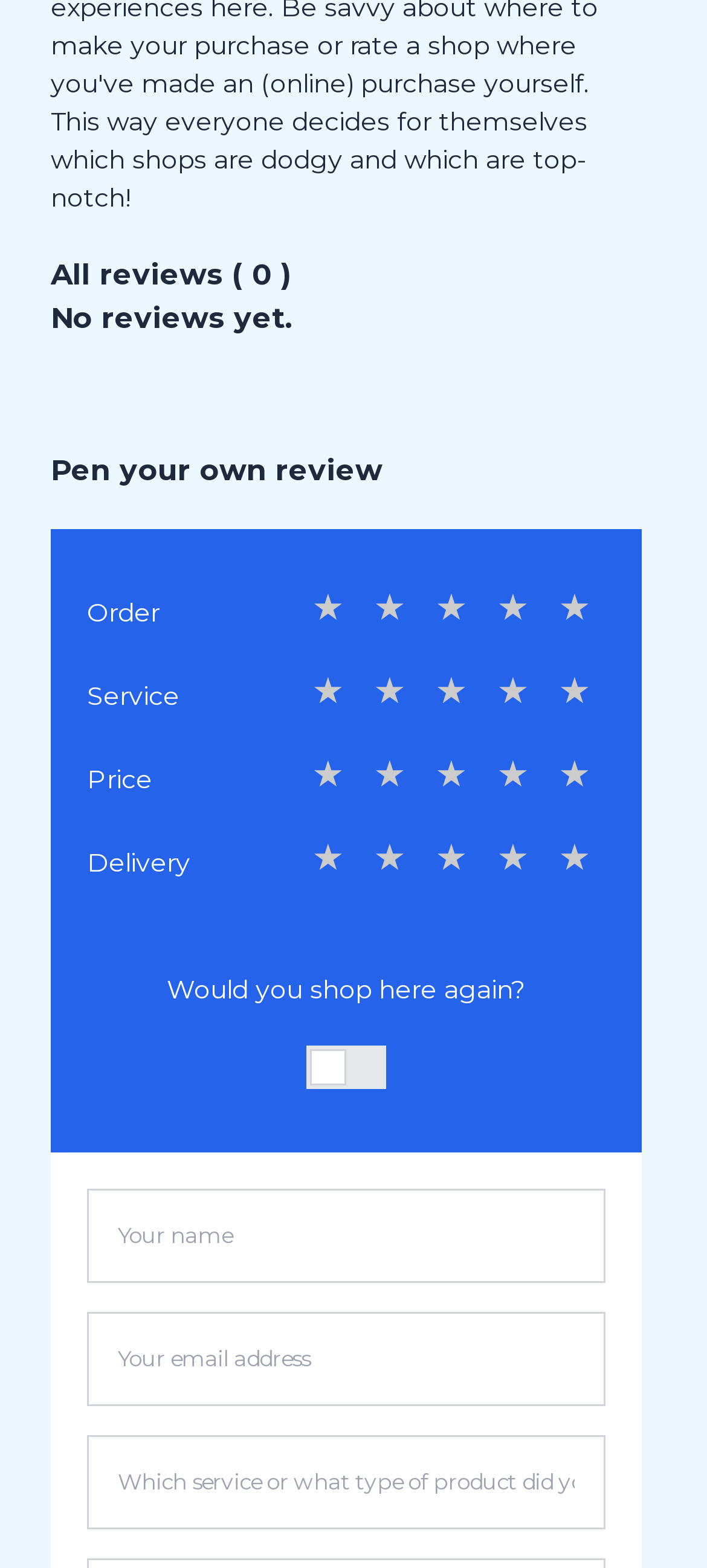Please provide the bounding box coordinates in the format (top-left x, top-left y, bottom-right x, bottom-right y). Remember, all values are floating point numbers between 0 and 1. What is the bounding box coordinate of the region described as: aria-label="Your name" name="name" placeholder="Your name"

[0.123, 0.758, 0.856, 0.818]